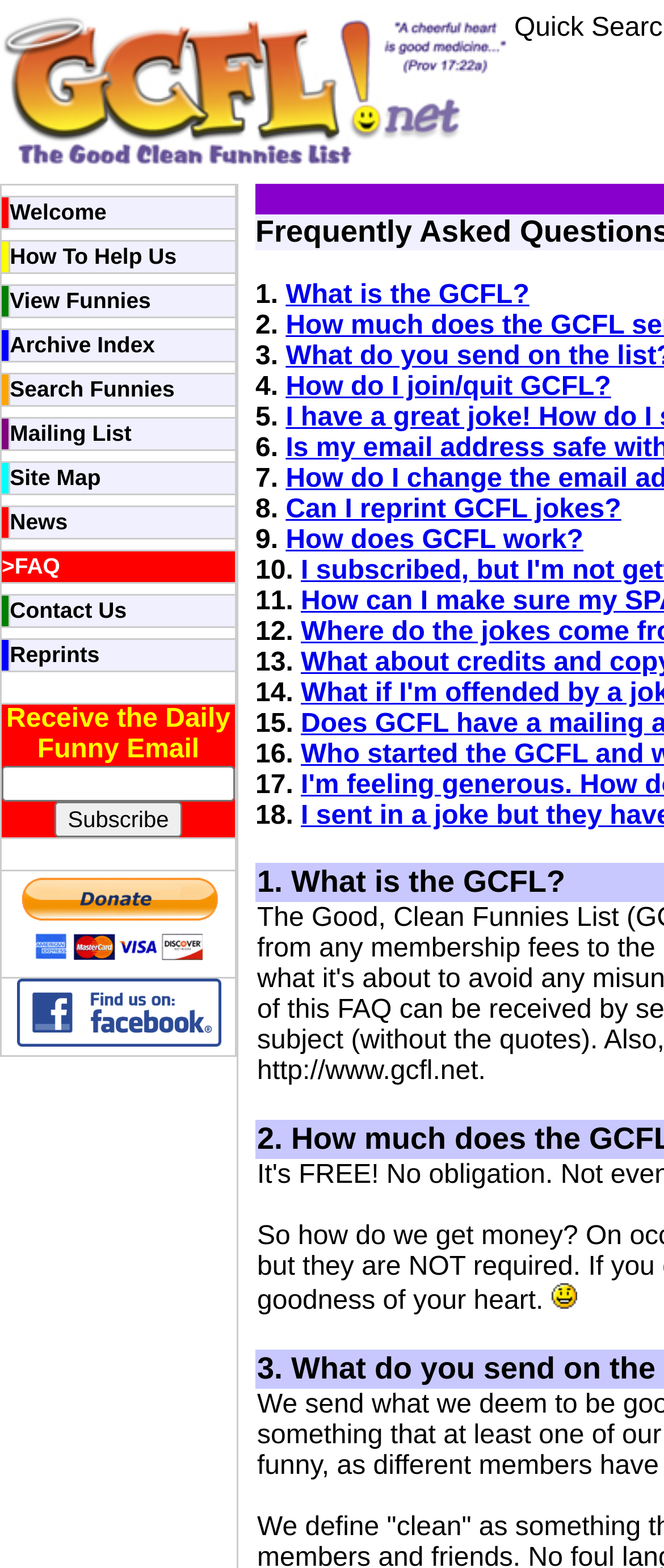Determine the bounding box coordinates for the area that needs to be clicked to fulfill this task: "View the 'Archive Index'". The coordinates must be given as four float numbers between 0 and 1, i.e., [left, top, right, bottom].

[0.015, 0.211, 0.233, 0.229]